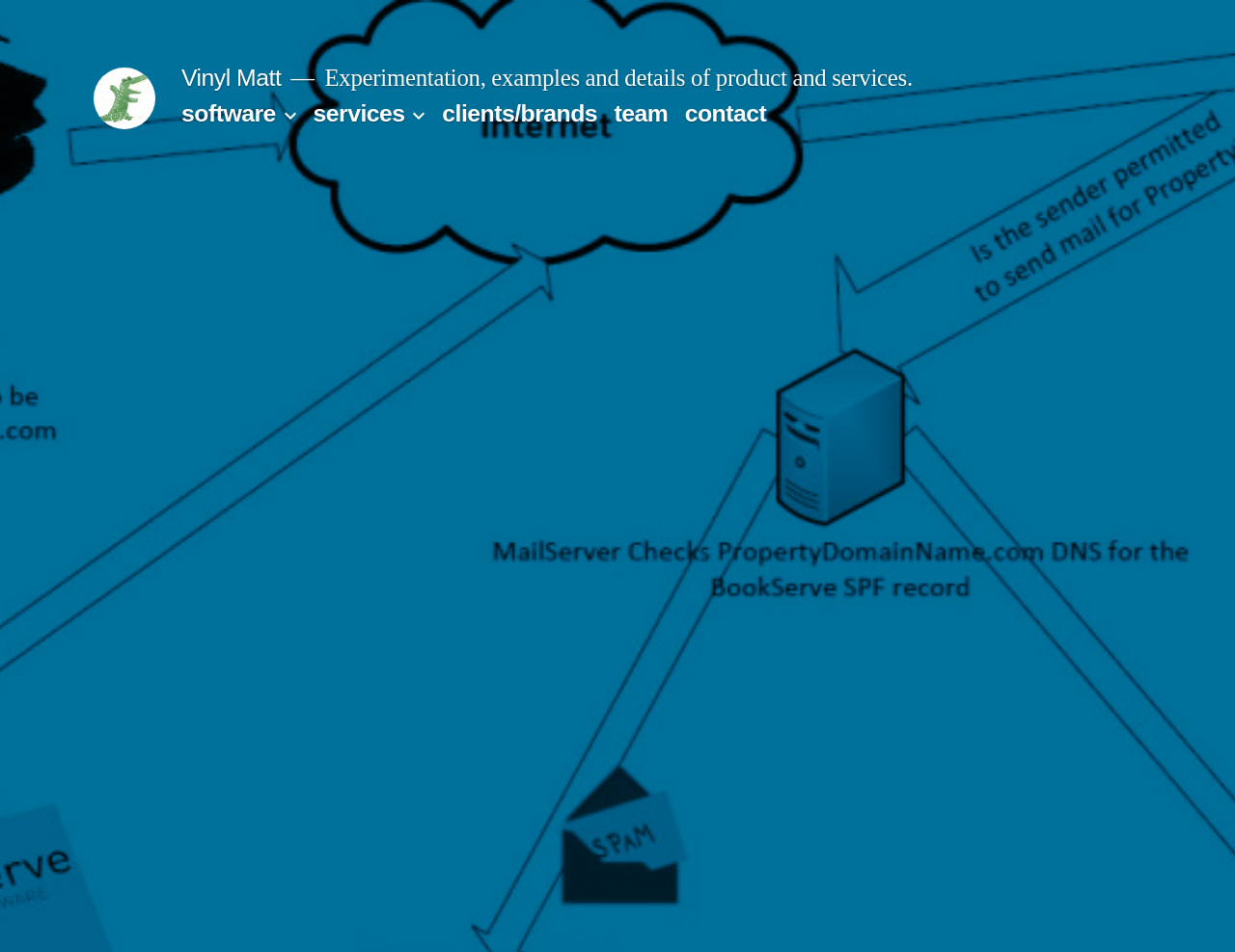What is the second menu item?
Look at the image and respond with a single word or a short phrase.

services